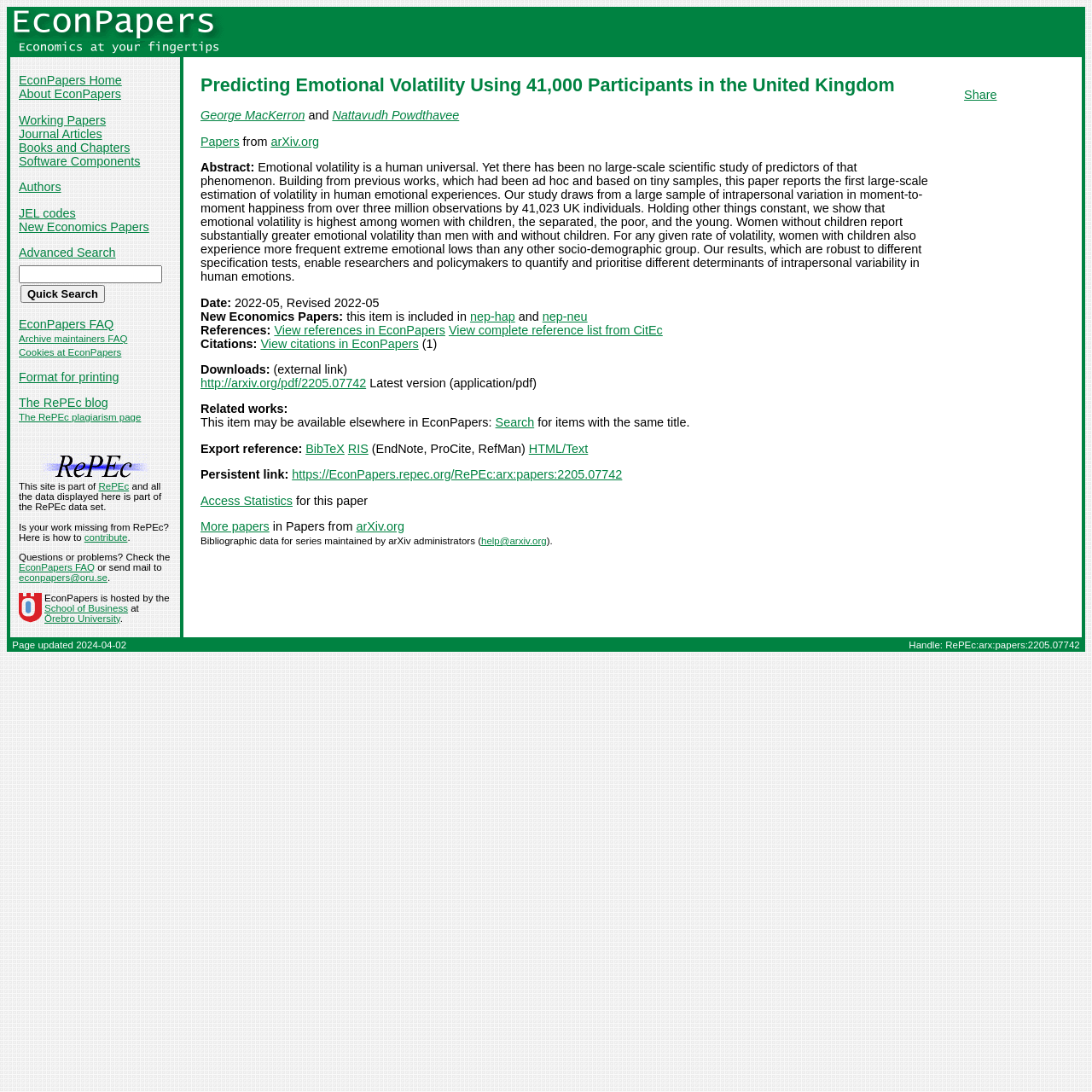Give an in-depth explanation of the webpage layout and content.

The webpage is about a research paper titled "Predicting Emotional Volatility Using 41,000 Participants in the United Kingdom" by George MacKerron and Nattavudh Powdthavee. The paper is from arXiv.org and is about the first large-scale estimation of volatility in human emotional experiences.

At the top of the page, there is a header section with a logo and a navigation menu. Below the header, there is a section with a title "EconPapers" and a subtitle "Economics at your fingertips". This section also contains a list of links to various categories such as "Working Papers", "Journal Articles", "Books and Chapters", and more.

The main content of the page is a summary of the research paper, which includes an abstract, authors, and publication information. The abstract explains that the paper reports the first large-scale estimation of volatility in human emotional experiences, and that the study draws from a large sample of intrapersonal variation in moment-to-moment happiness from over three million observations by 41,023 UK individuals.

Below the abstract, there are links to view references, citations, and downloads, as well as information about the paper's publication date, revisions, and related works. There is also a section with links to export the reference in various formats such as BibTeX, RIS, and HTML/Text.

On the right side of the page, there is a sidebar with links to "EconPapers Home", "About EconPapers", and other related resources. At the bottom of the page, there is a footer section with links to "Access Statistics" and "More papers in Papers from arXiv.org".